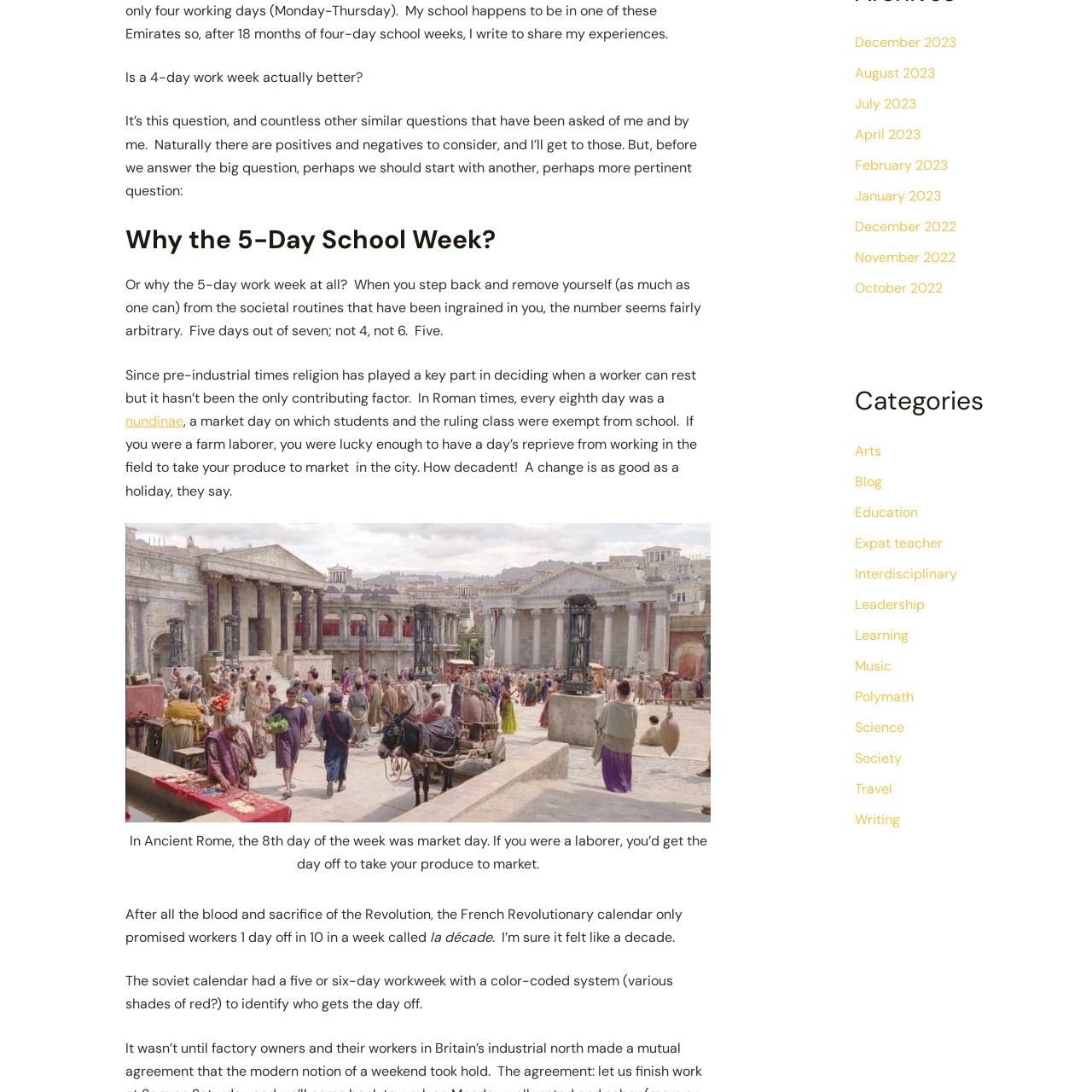How many categories are listed on the webpage?
Using the visual information, reply with a single word or short phrase.

14